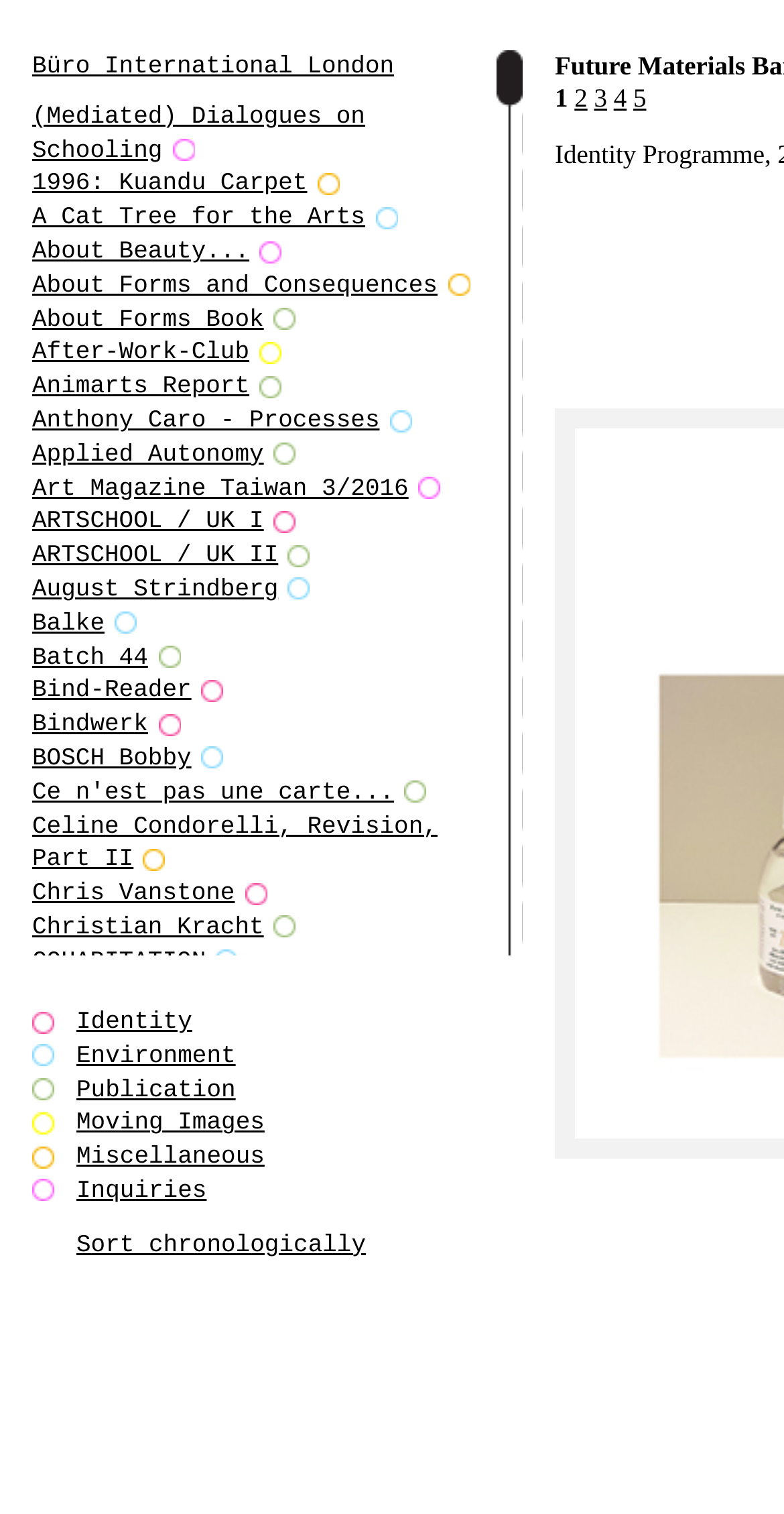Identify the bounding box coordinates of the HTML element based on this description: "ARTSCHOOL / UK II".

[0.041, 0.358, 0.397, 0.376]